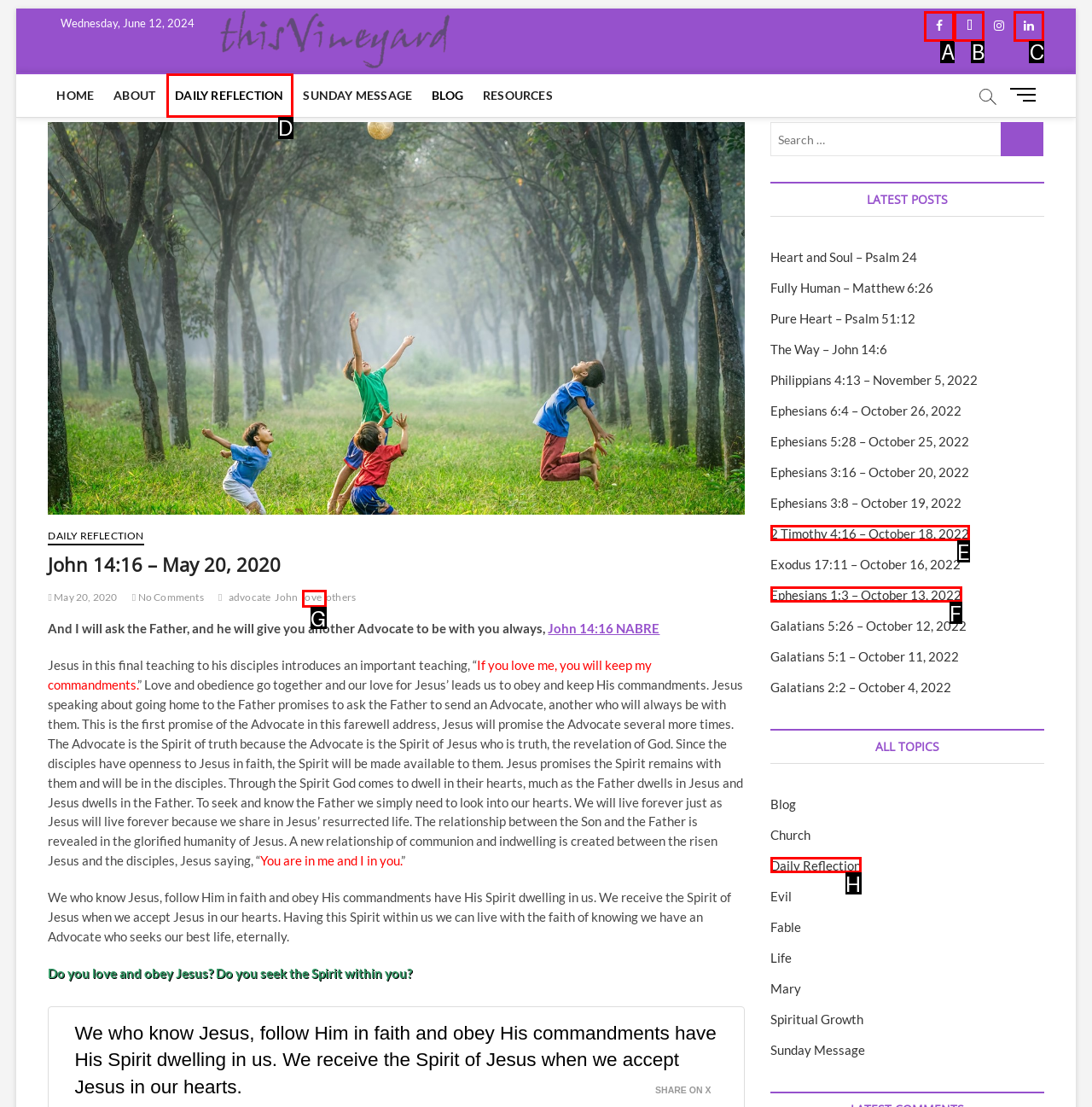Identify the correct option to click in order to complete this task: Click on the 'DAILY REFLECTION' link
Answer with the letter of the chosen option directly.

D